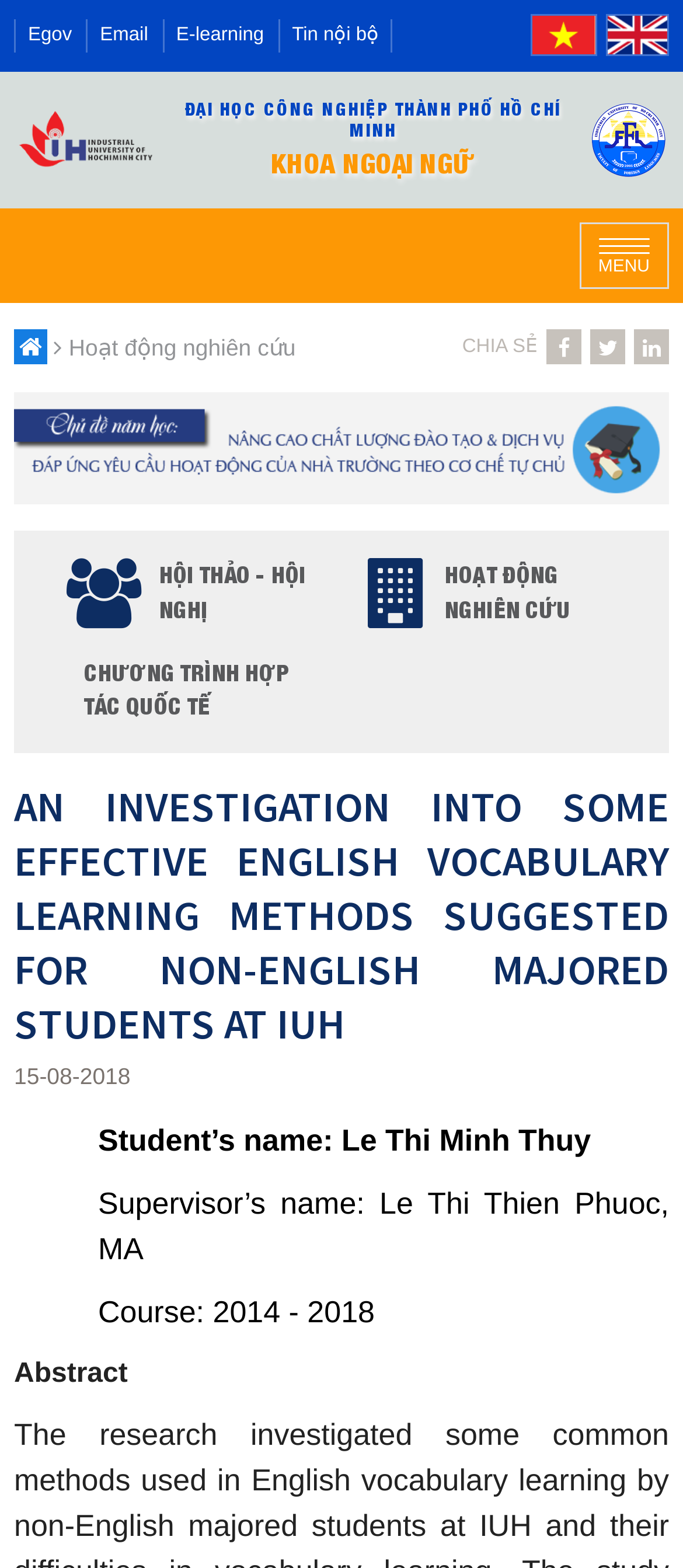Find the bounding box of the element with the following description: "Tin nội bộ". The coordinates must be four float numbers between 0 and 1, formatted as [left, top, right, bottom].

[0.407, 0.0, 0.575, 0.045]